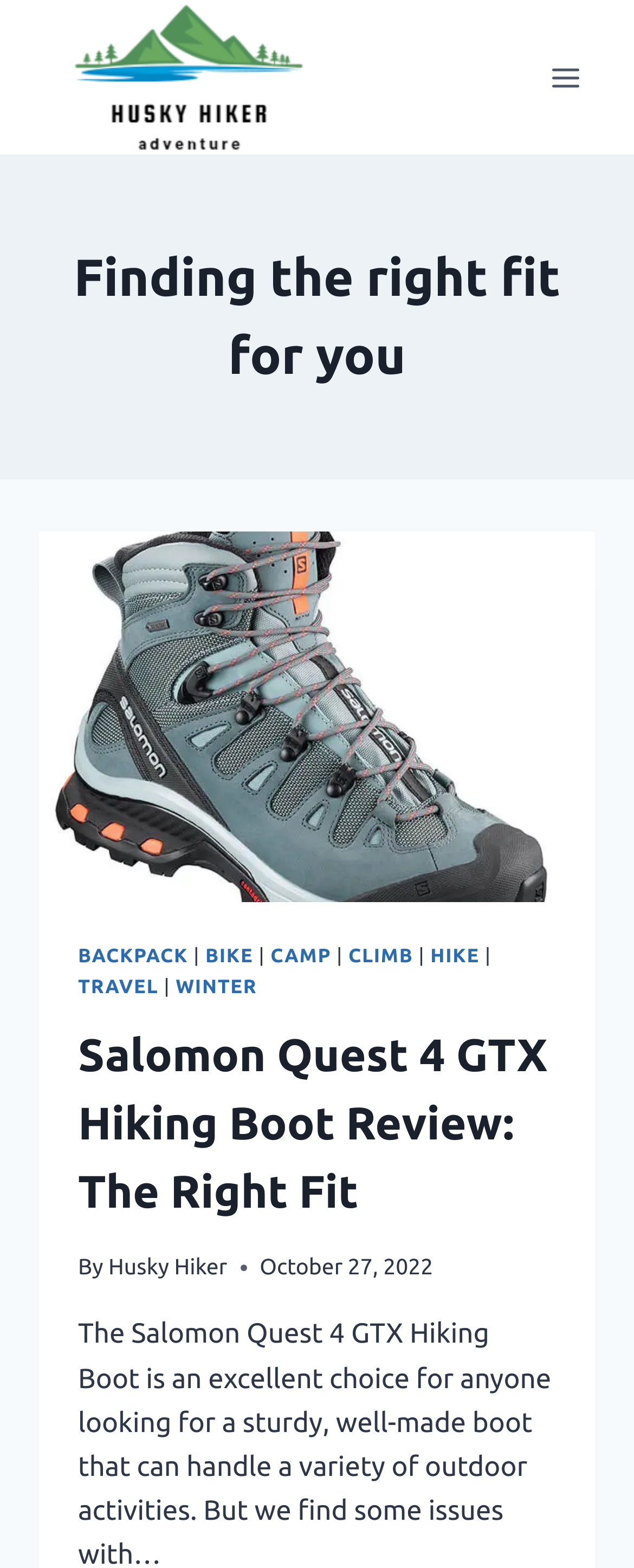Construct a comprehensive caption that outlines the webpage's structure and content.

The webpage appears to be a blog or review website, with a focus on outdoor gear and activities. At the top left, there is a logo and link to "Huskyhiker.com", accompanied by an image. To the right of this, there is a button to open a menu.

Below the logo, there is a main header that reads "Finding the right fit for you", which is also the title of the webpage. Underneath this header, there is a link to a review article titled "Salomon Quest 4 GTX Hiking Boot Review: The Right Fit", accompanied by an image.

Further down, there is a section with a series of links to different categories, including "BACKPACK", "BIKE", "CAMP", "CLIMB", "HIKE", "TRAVEL", and "WINTER", separated by vertical lines. These links are arranged horizontally across the page.

Below this section, there is another header with the same title as the review article, followed by a link to the same article. There is also a byline that reads "By Husky Hiker" and a timestamp indicating that the article was published on October 27, 2022.